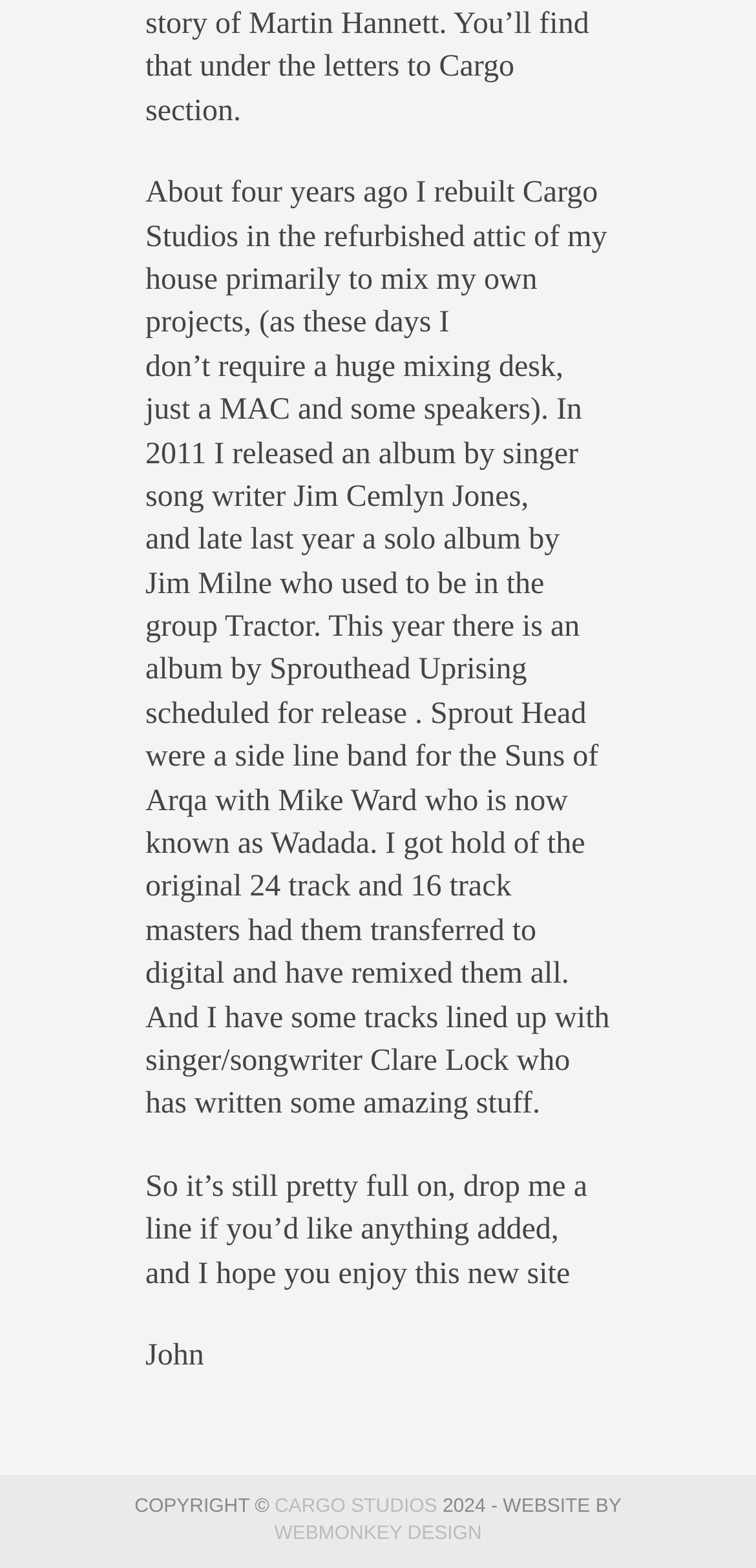What is the name of the singer-songwriter mentioned in the text?
Please use the image to provide an in-depth answer to the question.

The answer can be found in the StaticText element at the top of the webpage, which mentions 'singer/songwriter Clare Lock', indicating that Clare Lock is the singer-songwriter mentioned in the text.